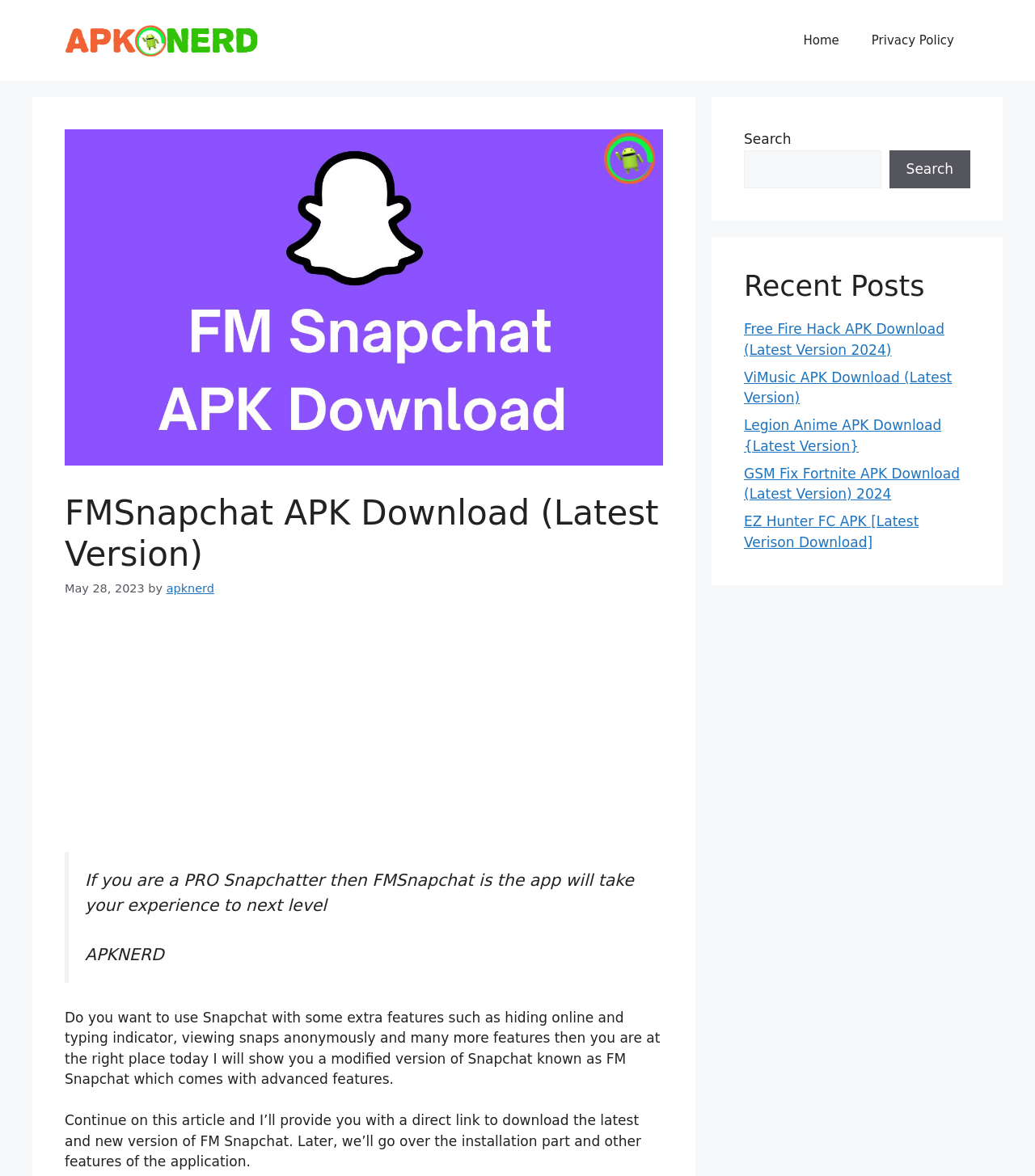What is the purpose of FMSnapchat? Analyze the screenshot and reply with just one word or a short phrase.

Enhanced Snapchat experience